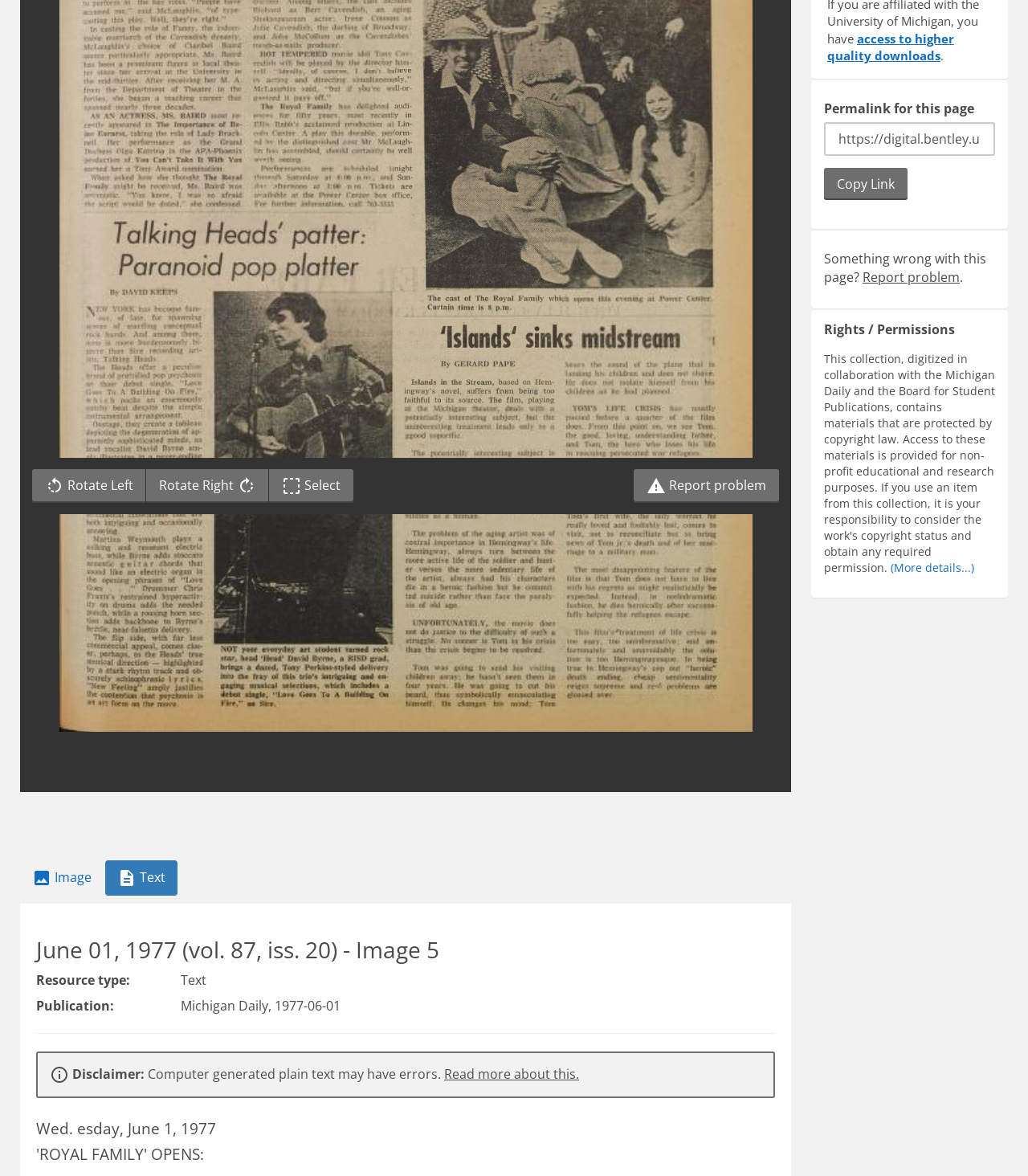Determine the bounding box of the UI component based on this description: "access to higher quality downloads". The bounding box coordinates should be four float values between 0 and 1, i.e., [left, top, right, bottom].

[0.805, 0.026, 0.928, 0.054]